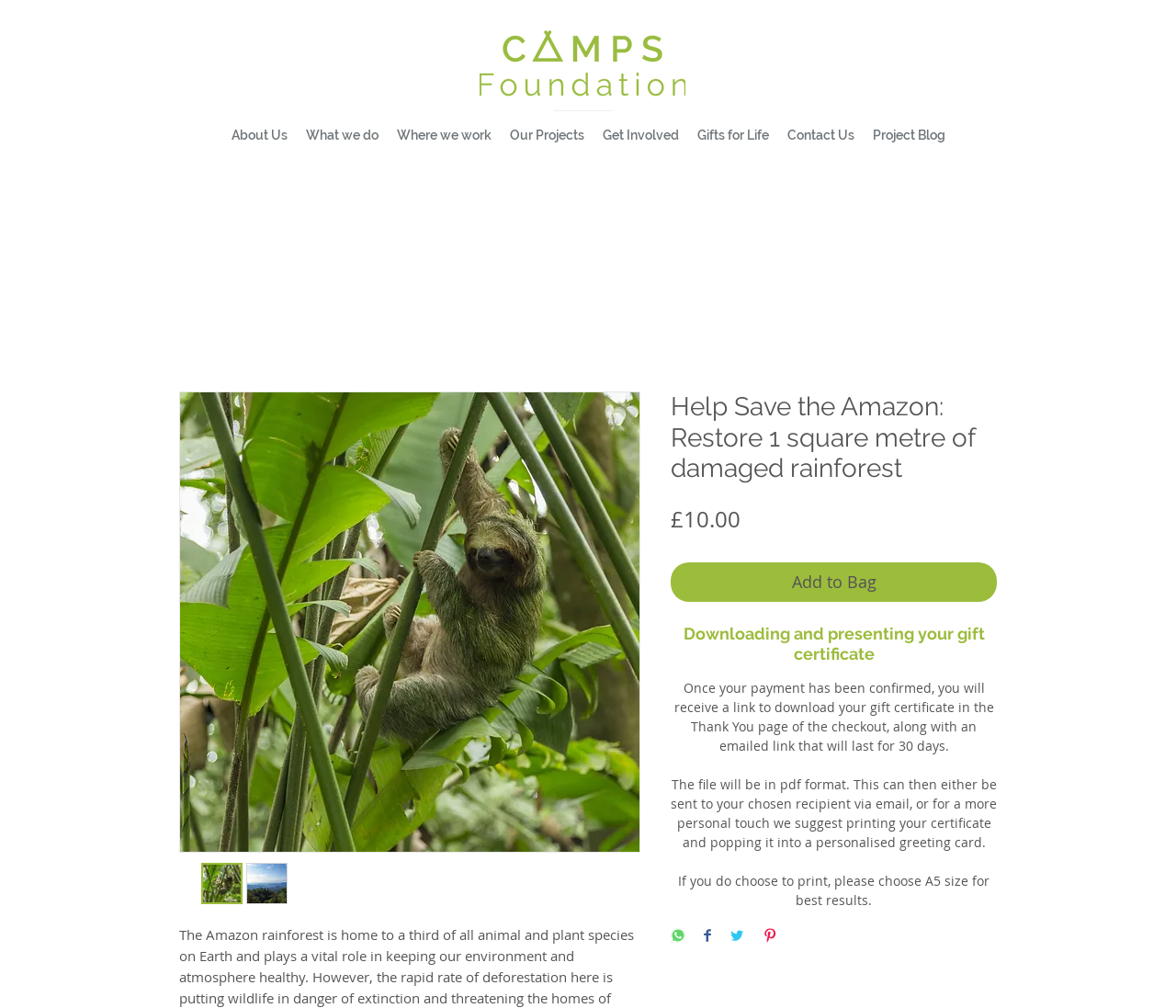Show the bounding box coordinates of the region that should be clicked to follow the instruction: "Search for something."

None